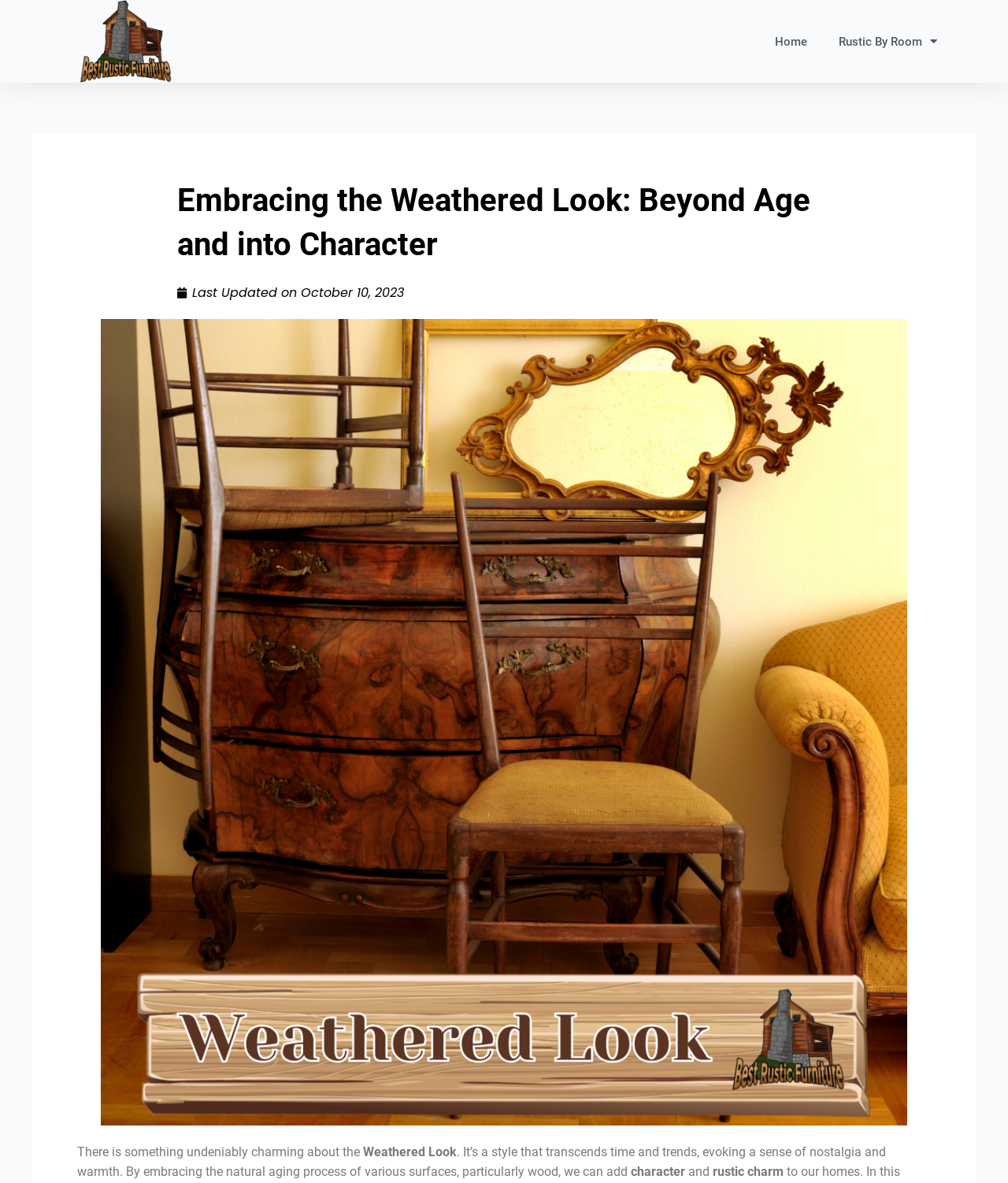What material is being referred to?
Please provide a comprehensive answer based on the information in the image.

The webpage mentions 'the natural aging process of various surfaces, particularly wood', indicating that wood is one of the materials being referred to.